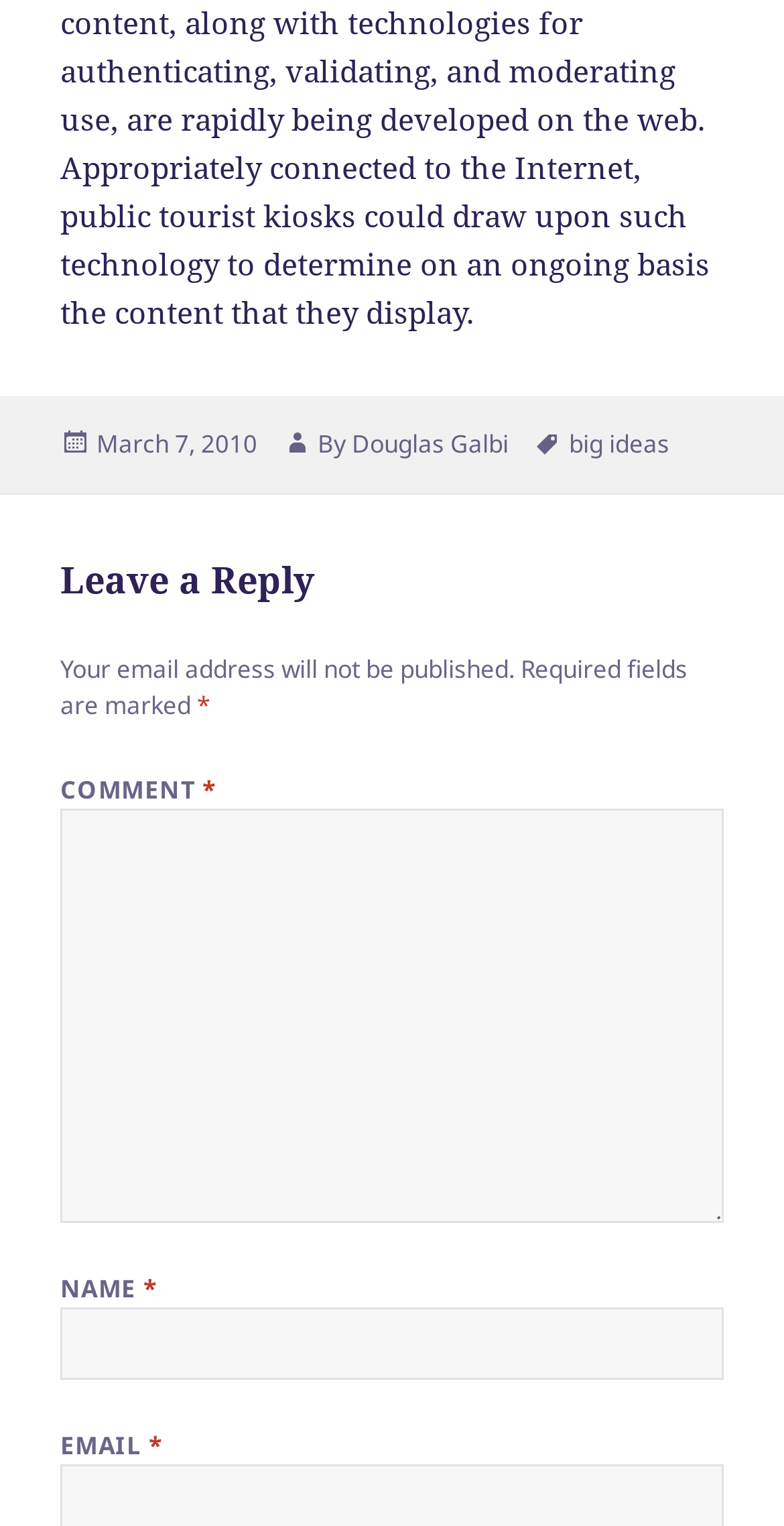Please give a succinct answer to the question in one word or phrase:
What is the date of the post?

March 7, 2010